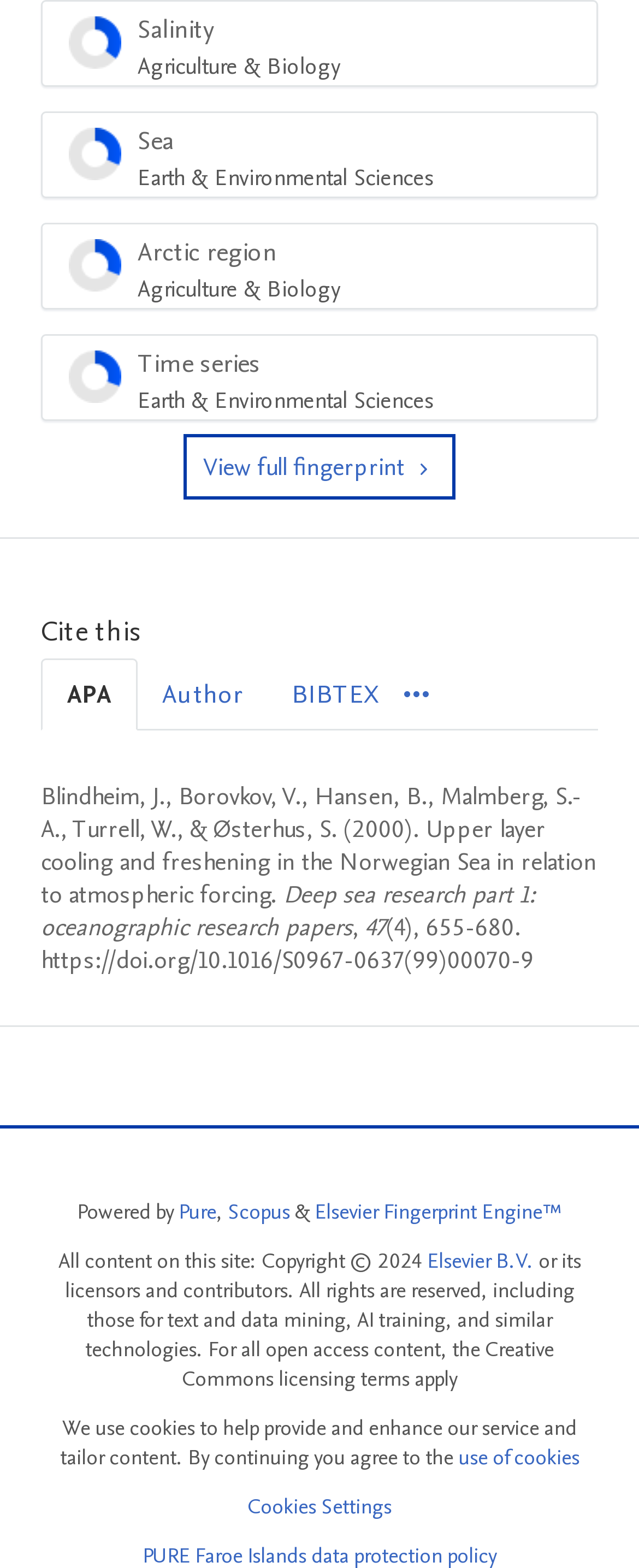Refer to the image and answer the question with as much detail as possible: How many authors are mentioned in the citation?

I analyzed the StaticText elements in the tabpanel 'APA' and counted the number of authors mentioned, which are Blindheim, J., Borovkov, V., Hansen, B., Malmberg, S.-A., Turrell, W., and Østerhus, S., totaling 6 authors.